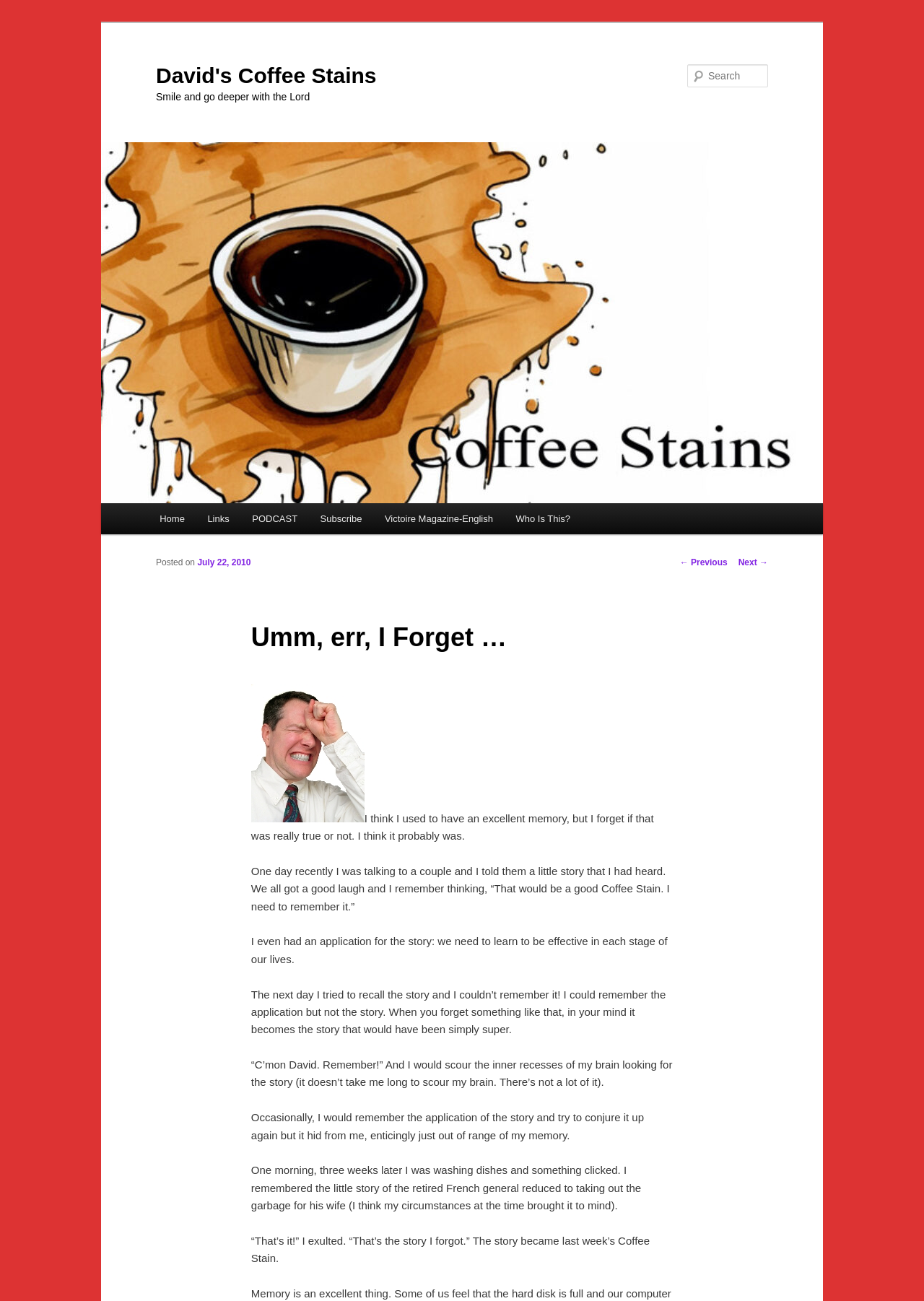What is the purpose of the 'Search' textbox?
Using the image provided, answer with just one word or phrase.

To search the website